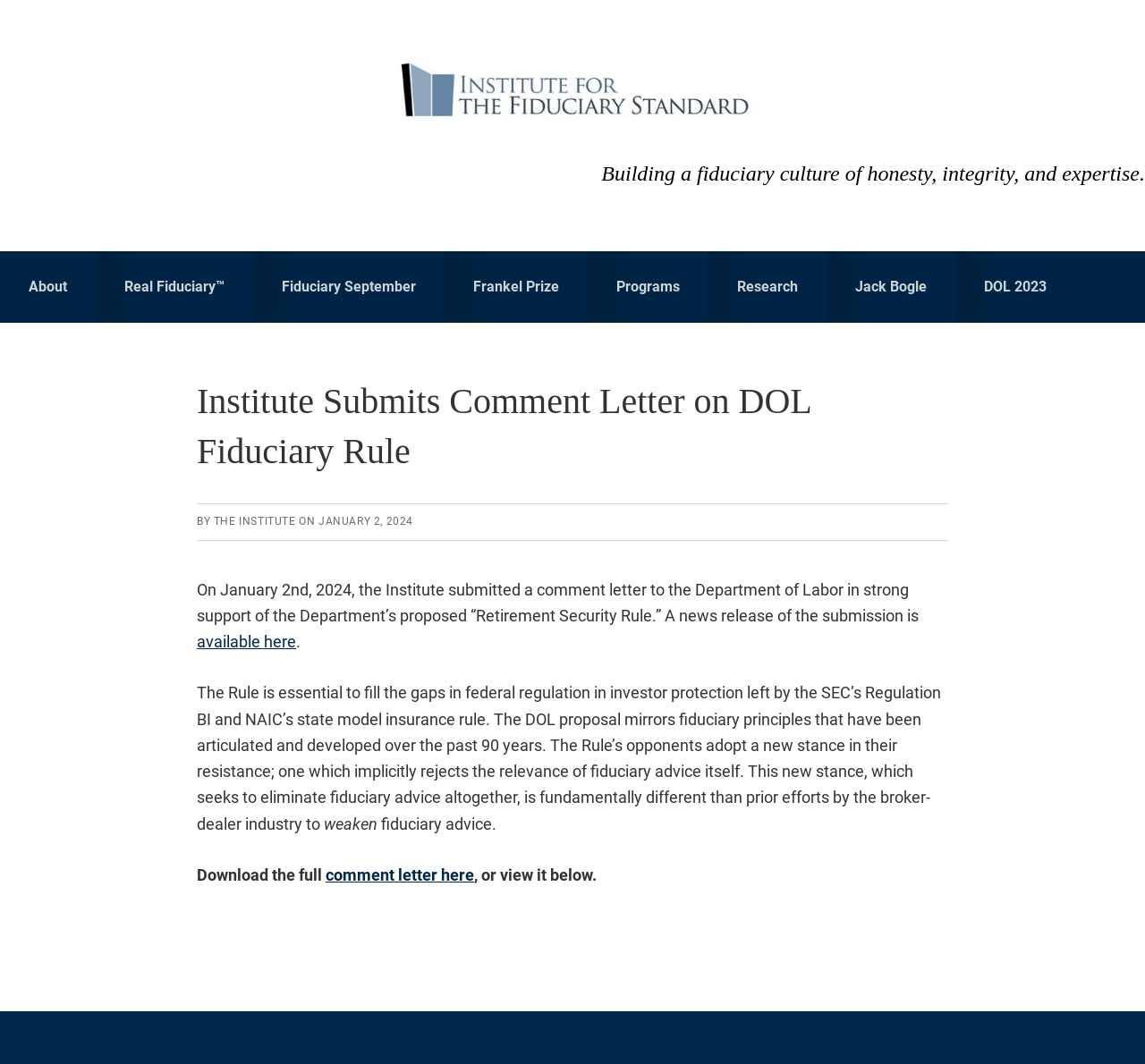Locate the bounding box of the UI element described by: "available here" in the given webpage screenshot.

[0.172, 0.594, 0.259, 0.612]